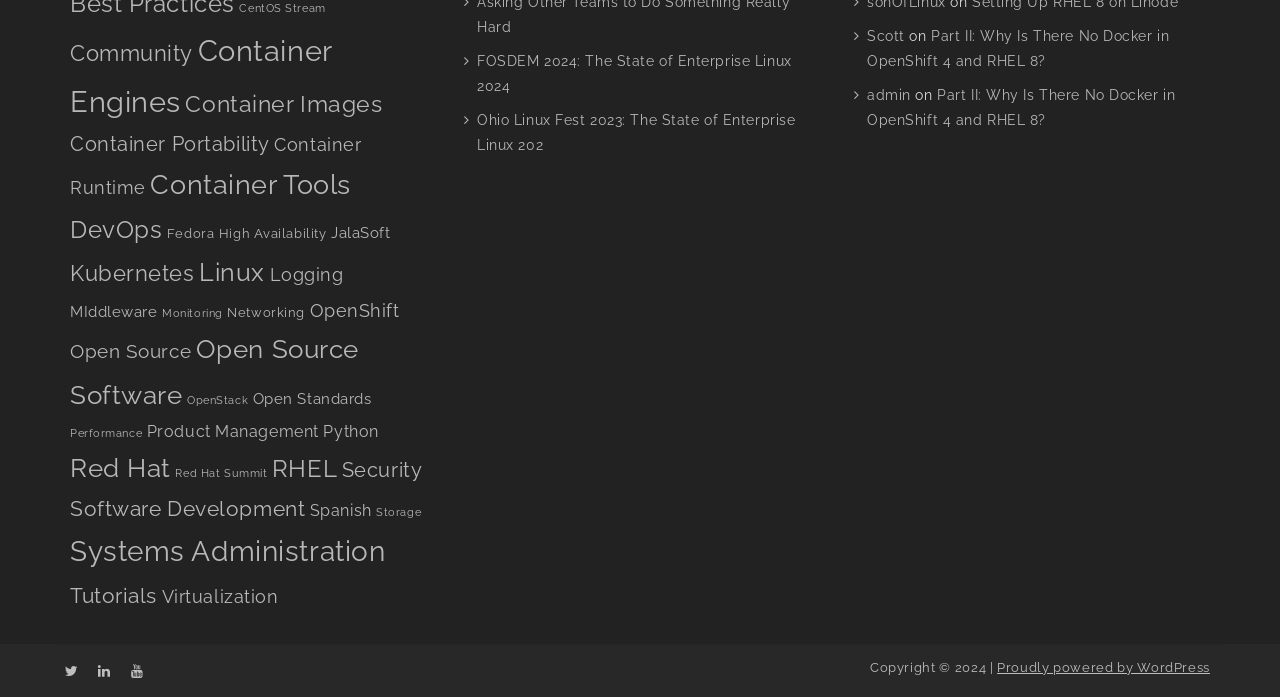Answer succinctly with a single word or phrase:
What is the copyright year displayed on the webpage?

2024